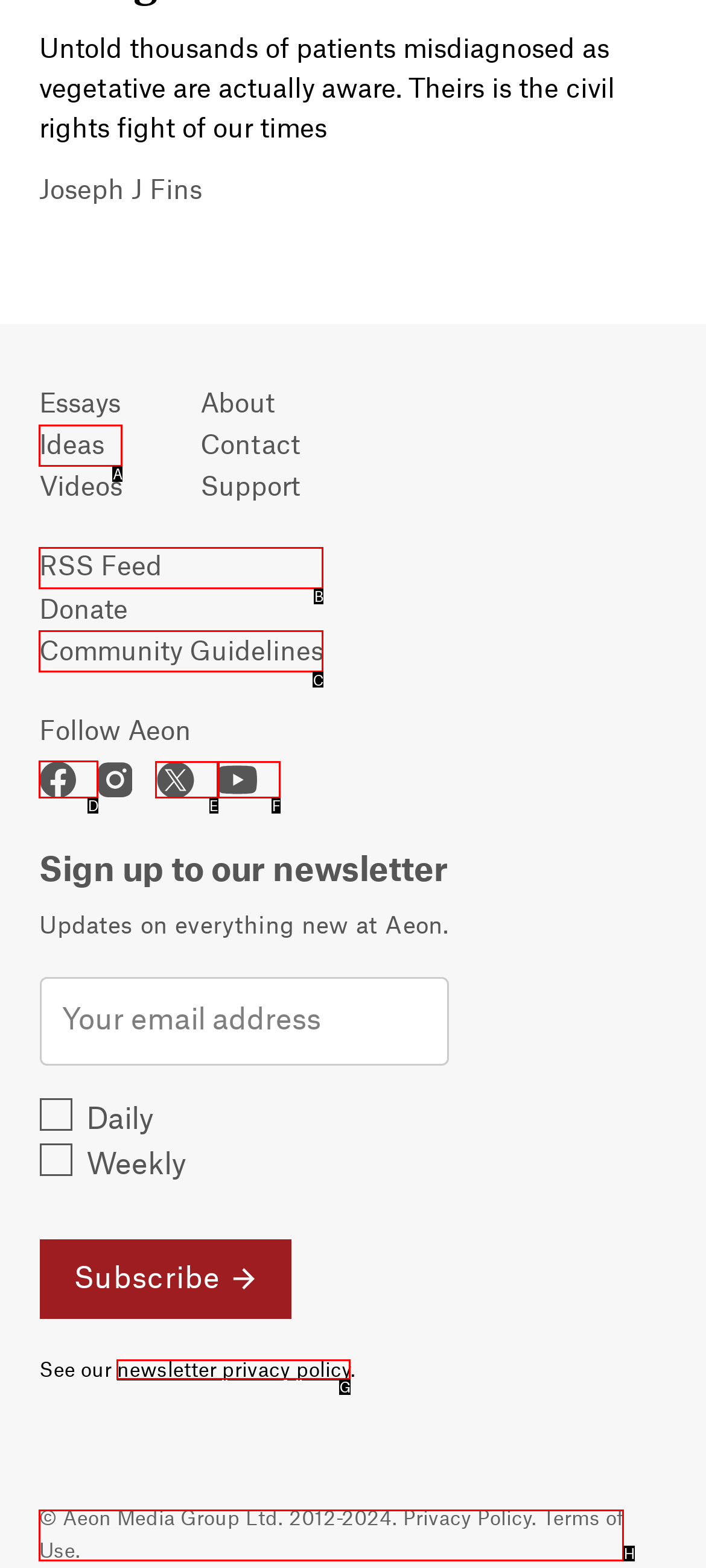Choose the UI element to click on to achieve this task: Follow Aeon on Facebook. Reply with the letter representing the selected element.

D